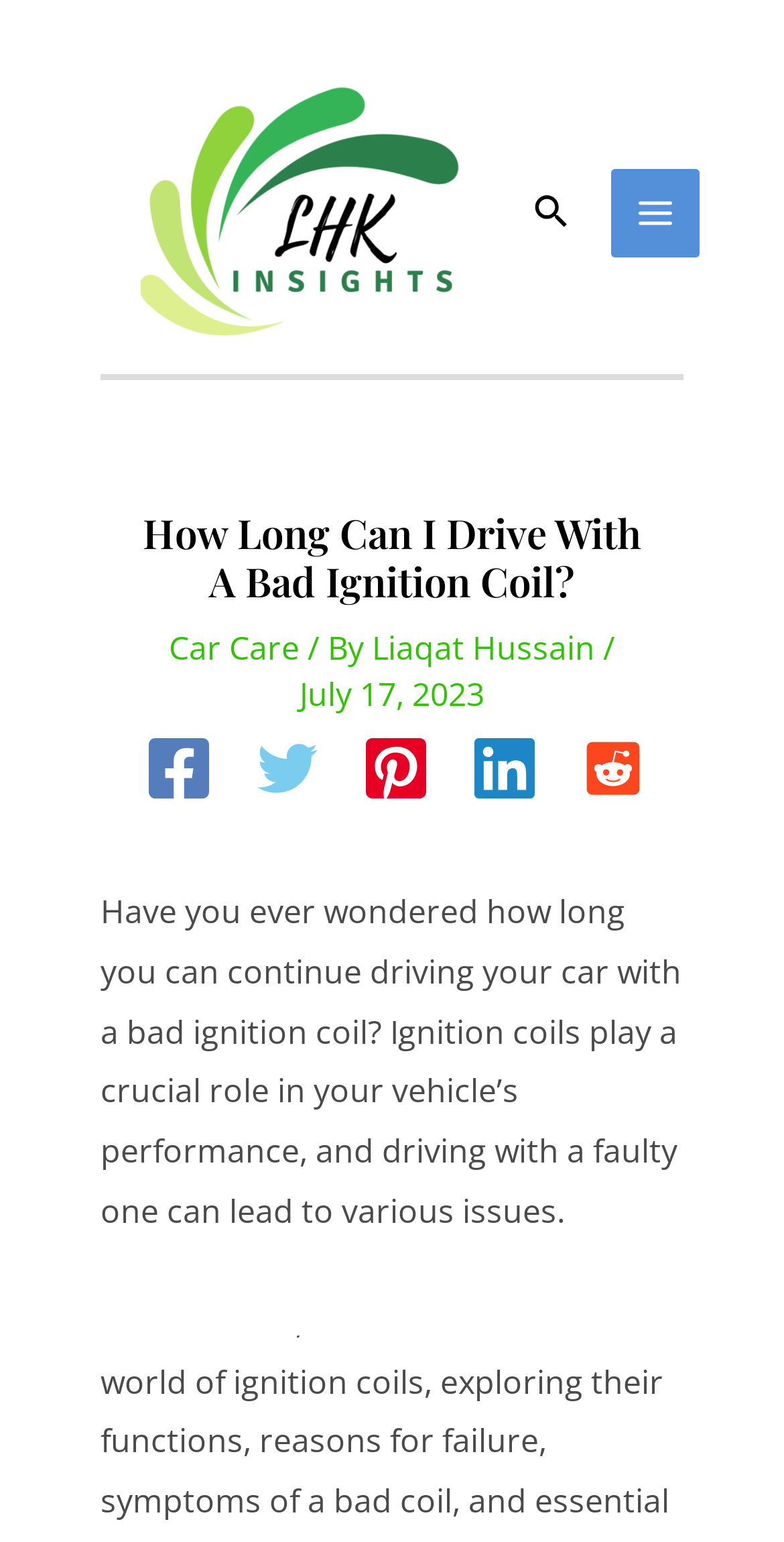Please determine the bounding box coordinates for the UI element described as: "aria-label="Twitter"".

[0.328, 0.479, 0.405, 0.525]